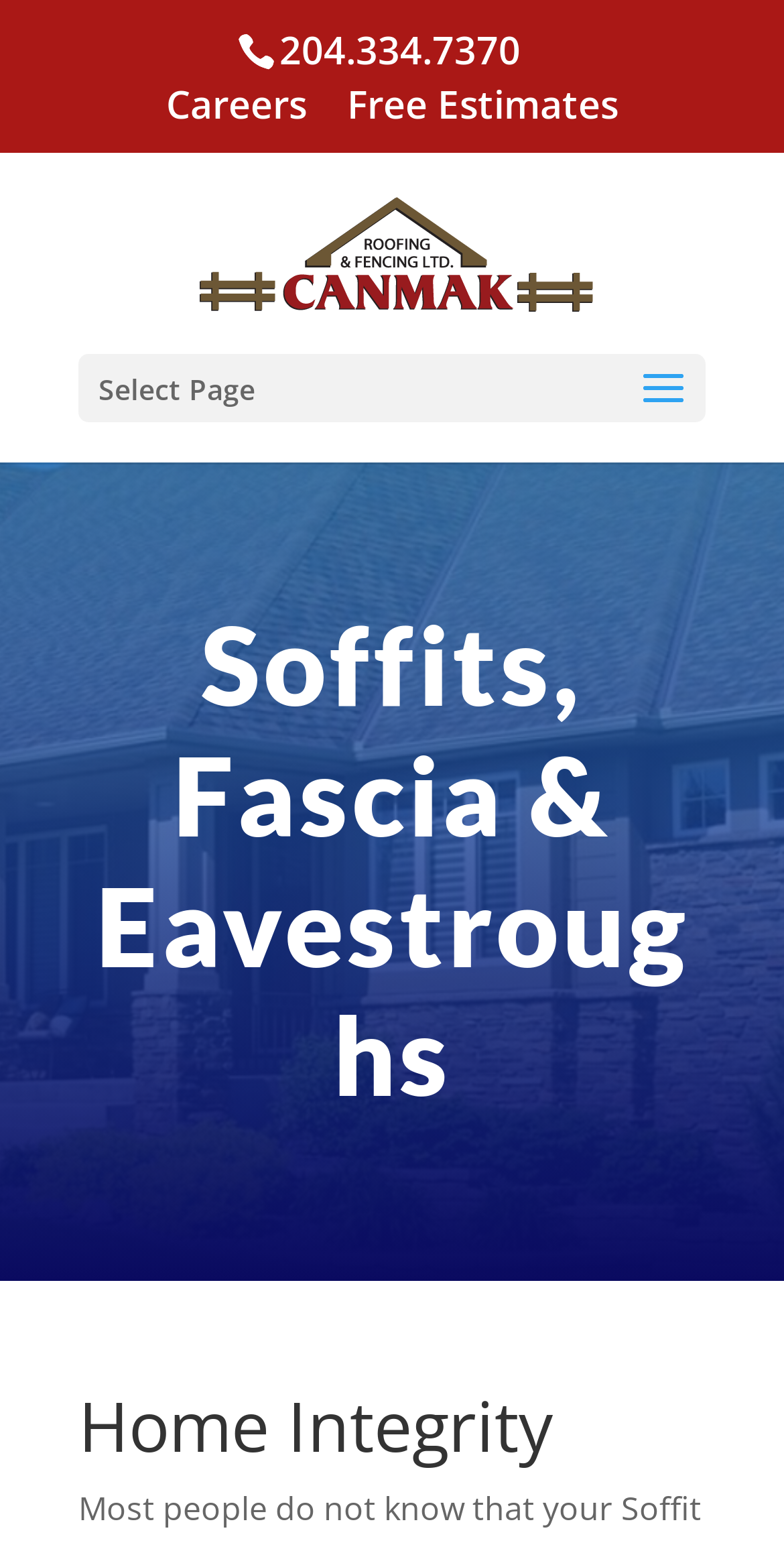Use a single word or phrase to answer the following:
What is the phone number on the top?

204.334.7370